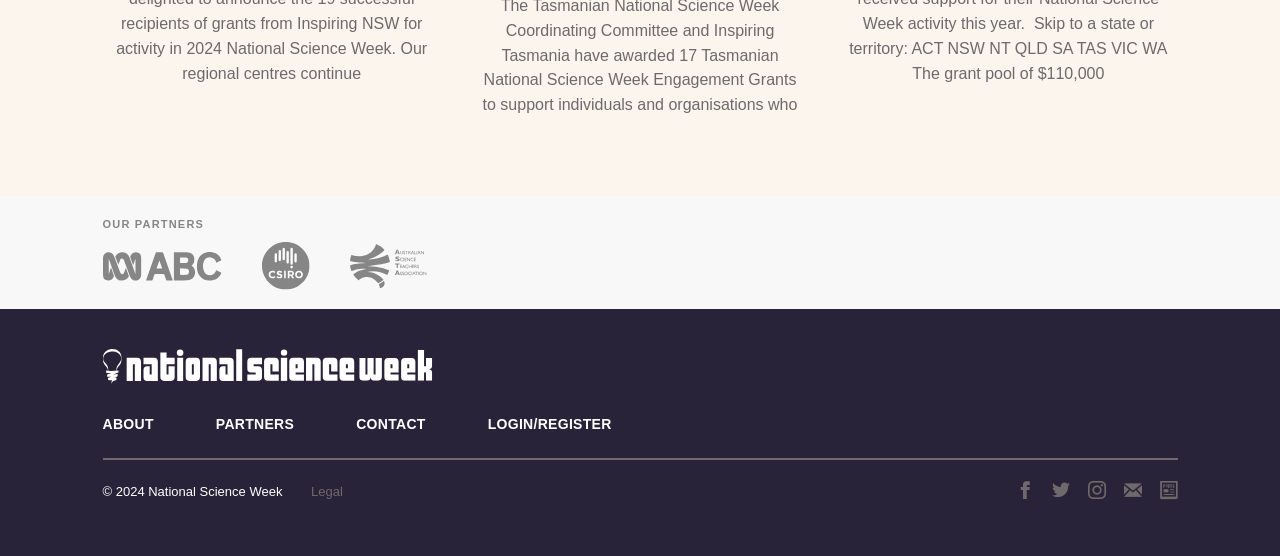Determine the bounding box for the UI element described here: "alt="National Science Week"".

[0.08, 0.629, 0.338, 0.691]